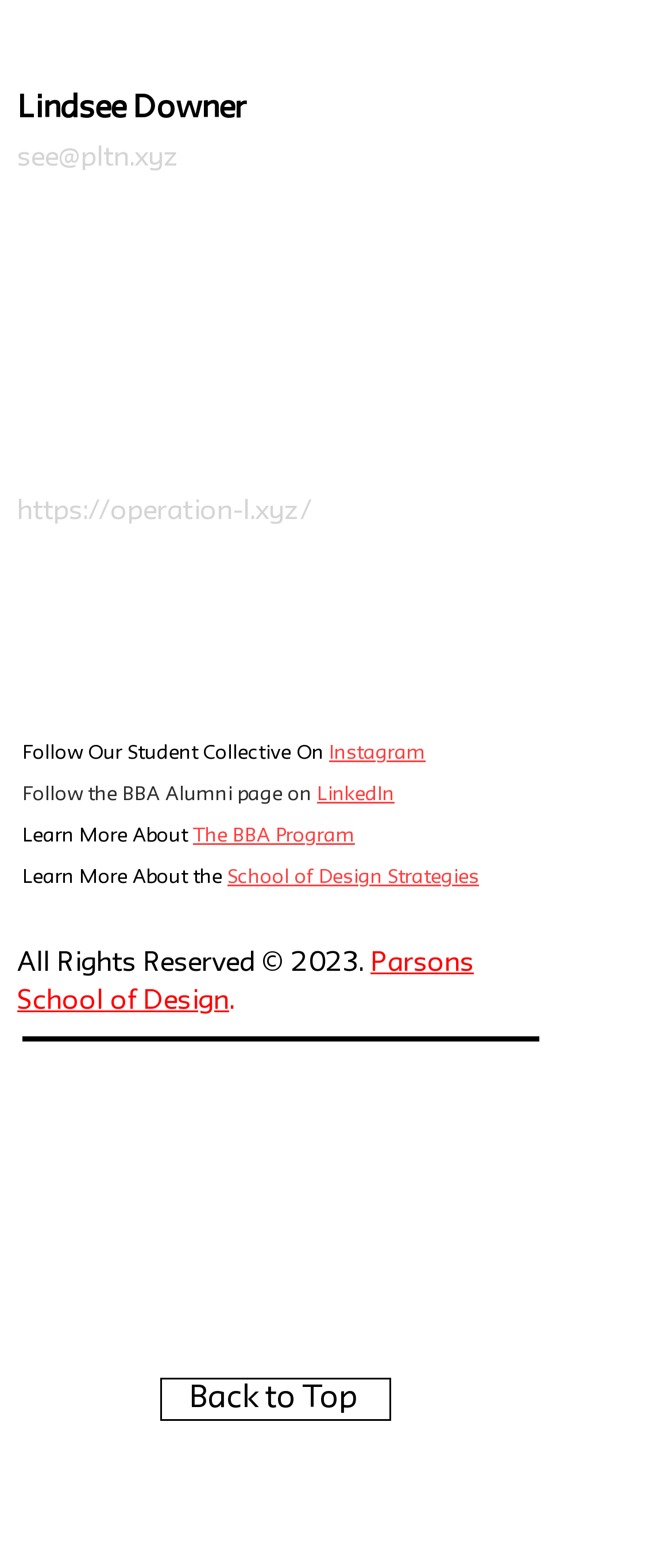What is the name of the school mentioned?
Answer the question with a detailed and thorough explanation.

I found the name of the school mentioned in the webpage, which is 'Parsons School of Design', located at the bottom of the page with the copyright information.